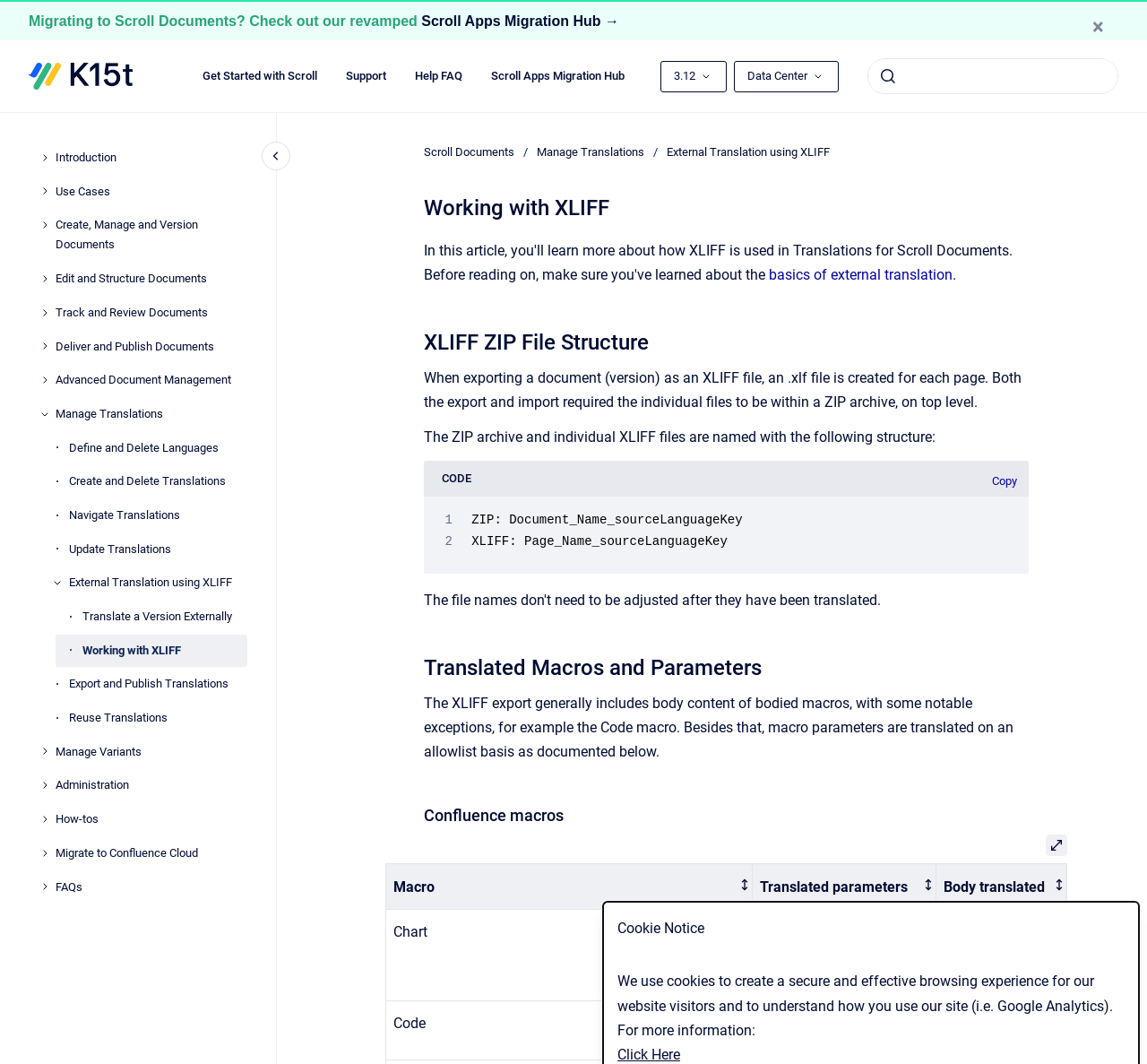What type of content is included in the XLIFF export?
Please respond to the question with a detailed and thorough explanation.

I found the section with the heading 'Translated Macros and Parameters' and read the text that describes what type of content is included in the XLIFF export. According to this text, the XLIFF export generally includes body content of bodied macros.